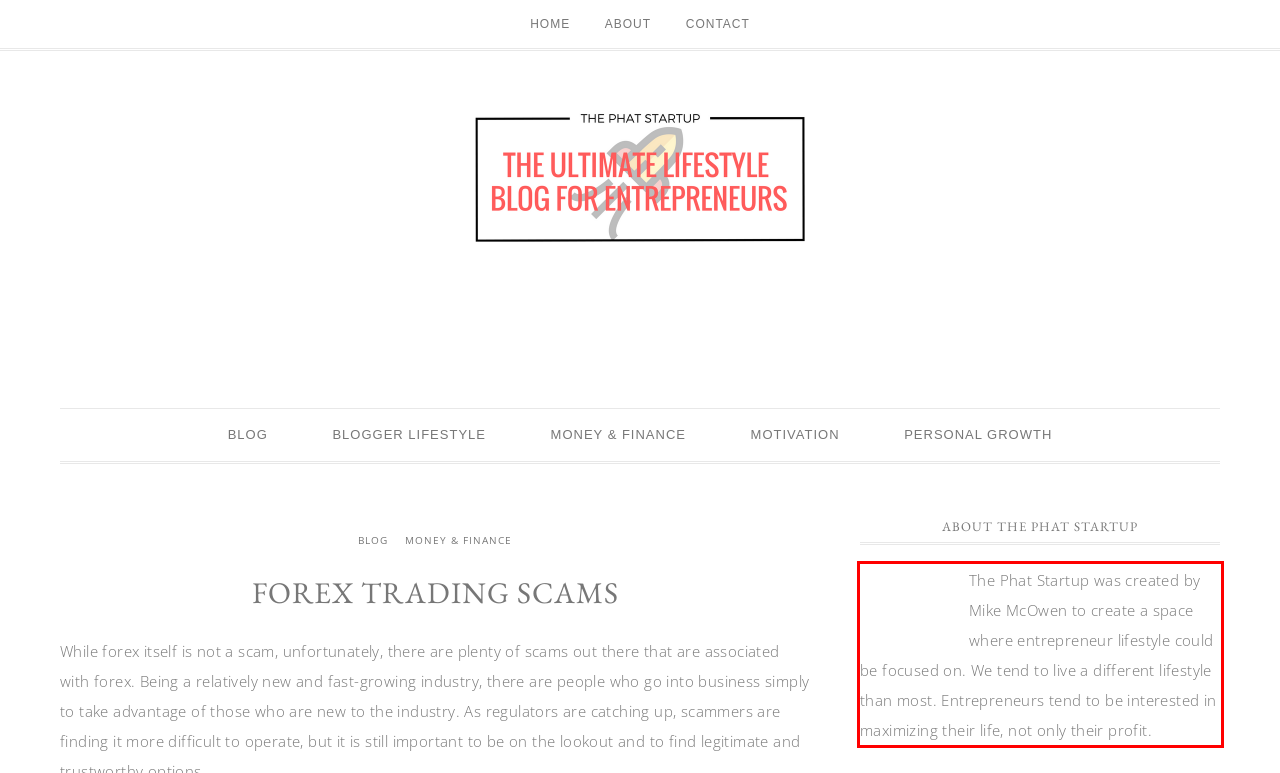Using OCR, extract the text content found within the red bounding box in the given webpage screenshot.

The Phat Startup was created by Mike McOwen to create a space where entrepreneur lifestyle could be focused on. We tend to live a different lifestyle than most. Entrepreneurs tend to be interested in maximizing their life, not only their profit.